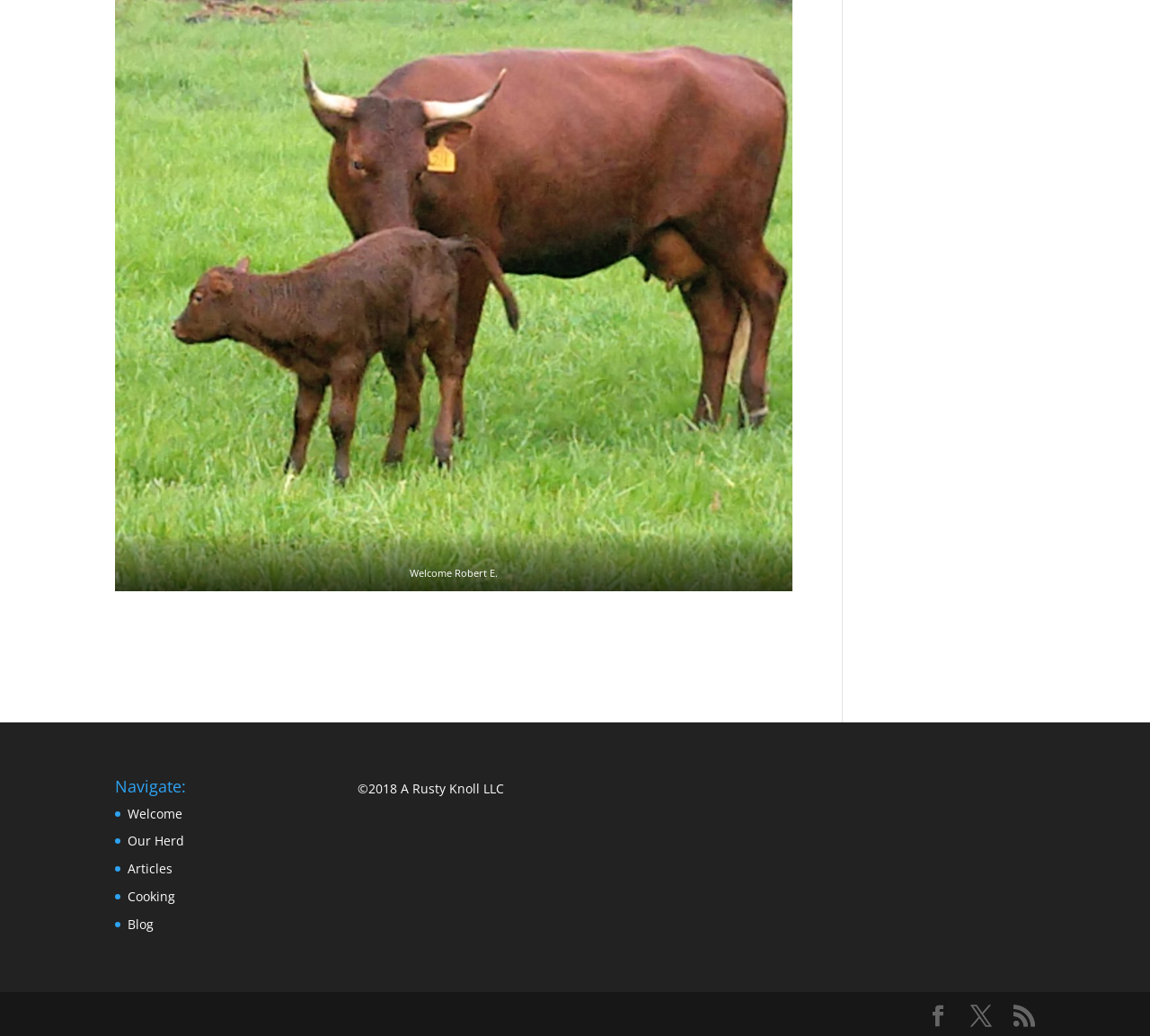Determine the bounding box coordinates of the clickable region to carry out the instruction: "Go to the 'Blog'".

[0.111, 0.884, 0.134, 0.9]